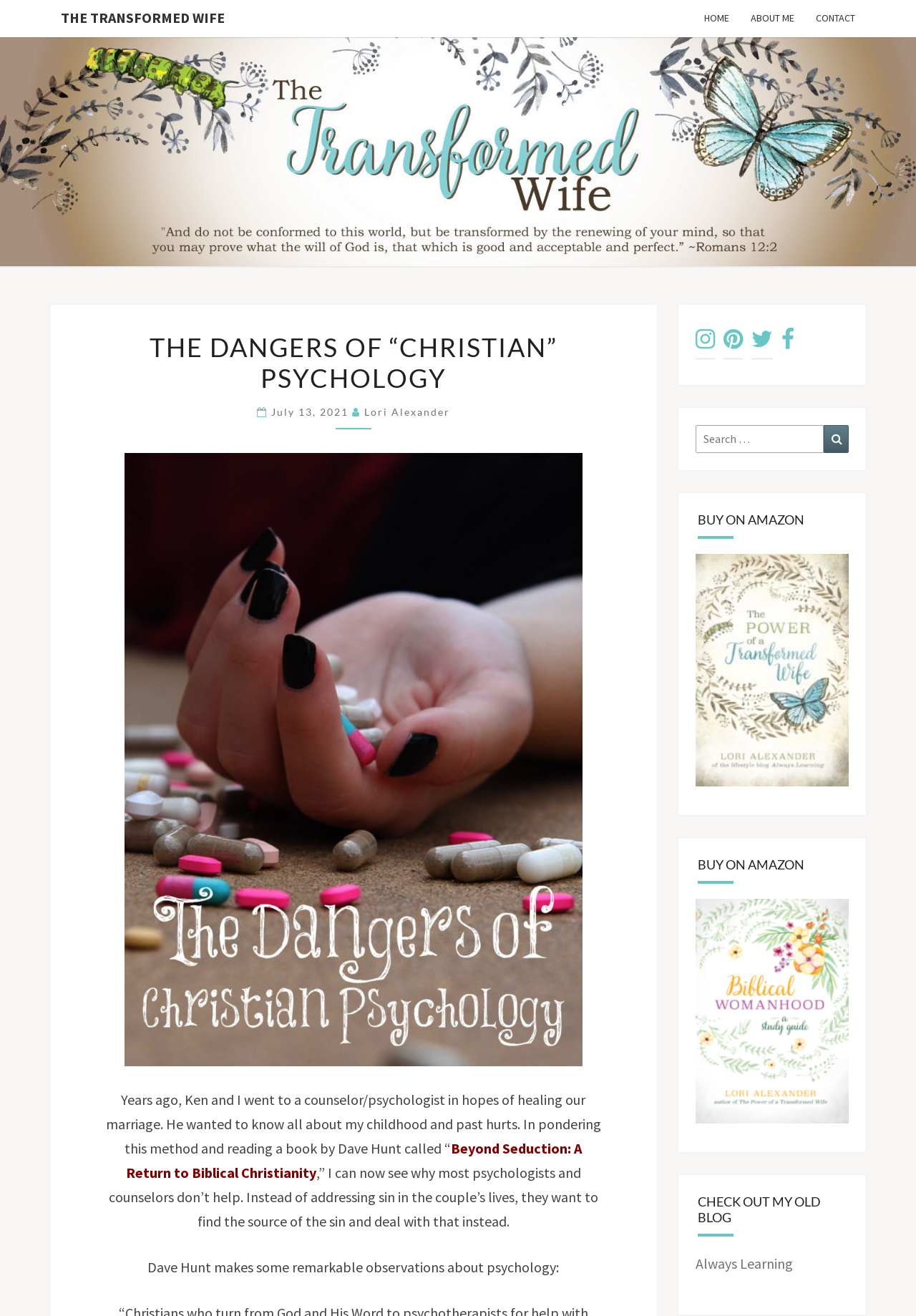Please find and report the primary heading text from the webpage.

THE TRANSFORMED WIFE